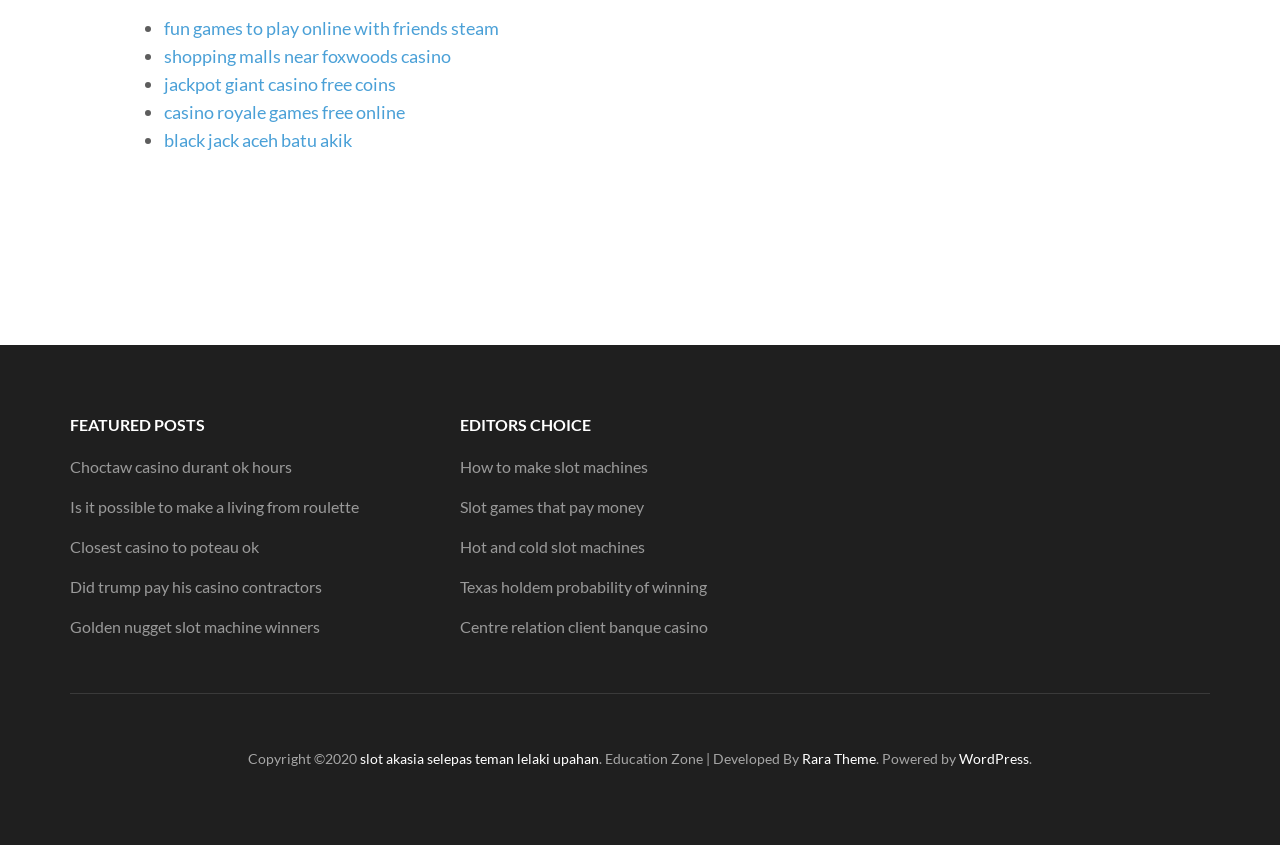Identify the bounding box coordinates of the clickable section necessary to follow the following instruction: "read the featured post about Choctaw casino durant ok hours". The coordinates should be presented as four float numbers from 0 to 1, i.e., [left, top, right, bottom].

[0.055, 0.541, 0.228, 0.563]